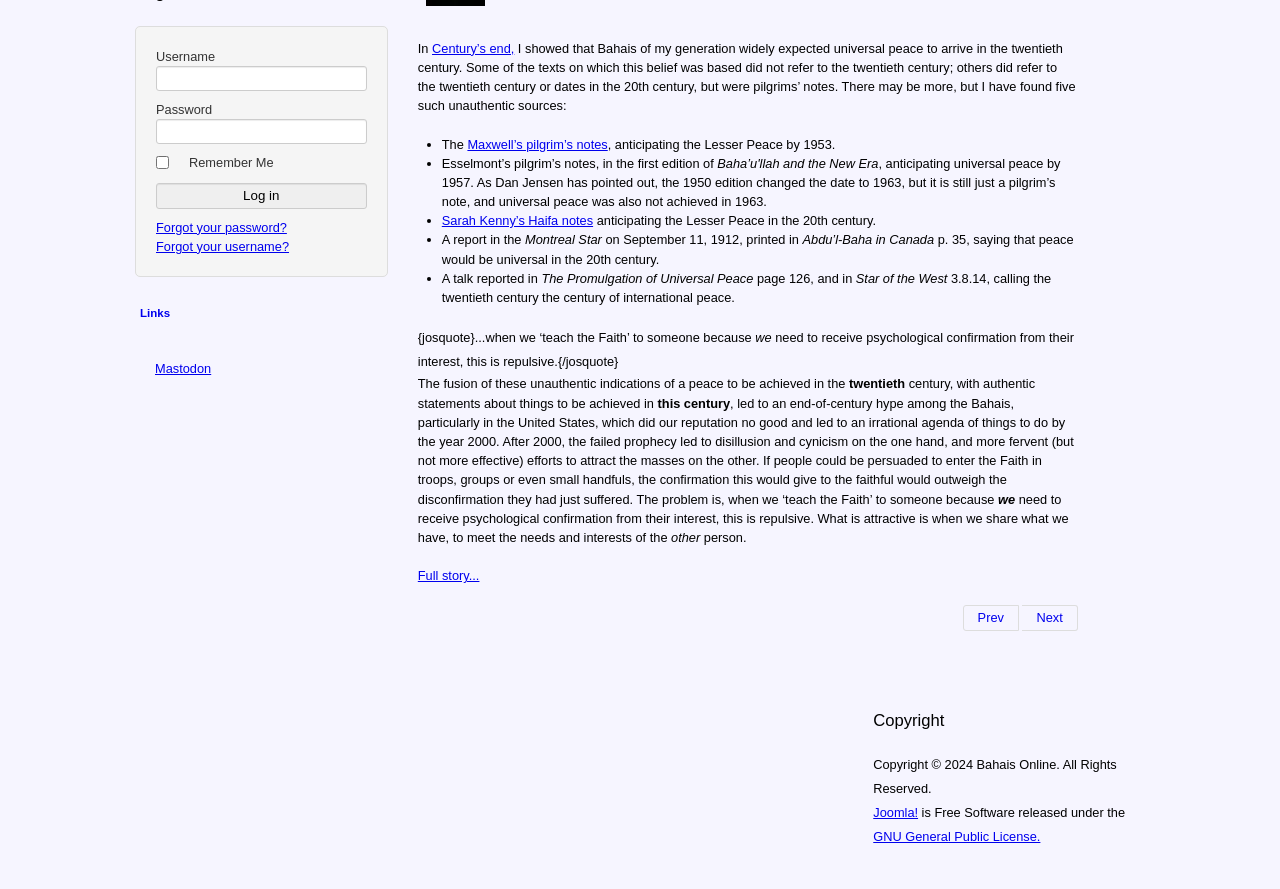Extract the bounding box coordinates for the UI element described by the text: "GNU General Public License.". The coordinates should be in the form of [left, top, right, bottom] with values between 0 and 1.

[0.682, 0.933, 0.813, 0.95]